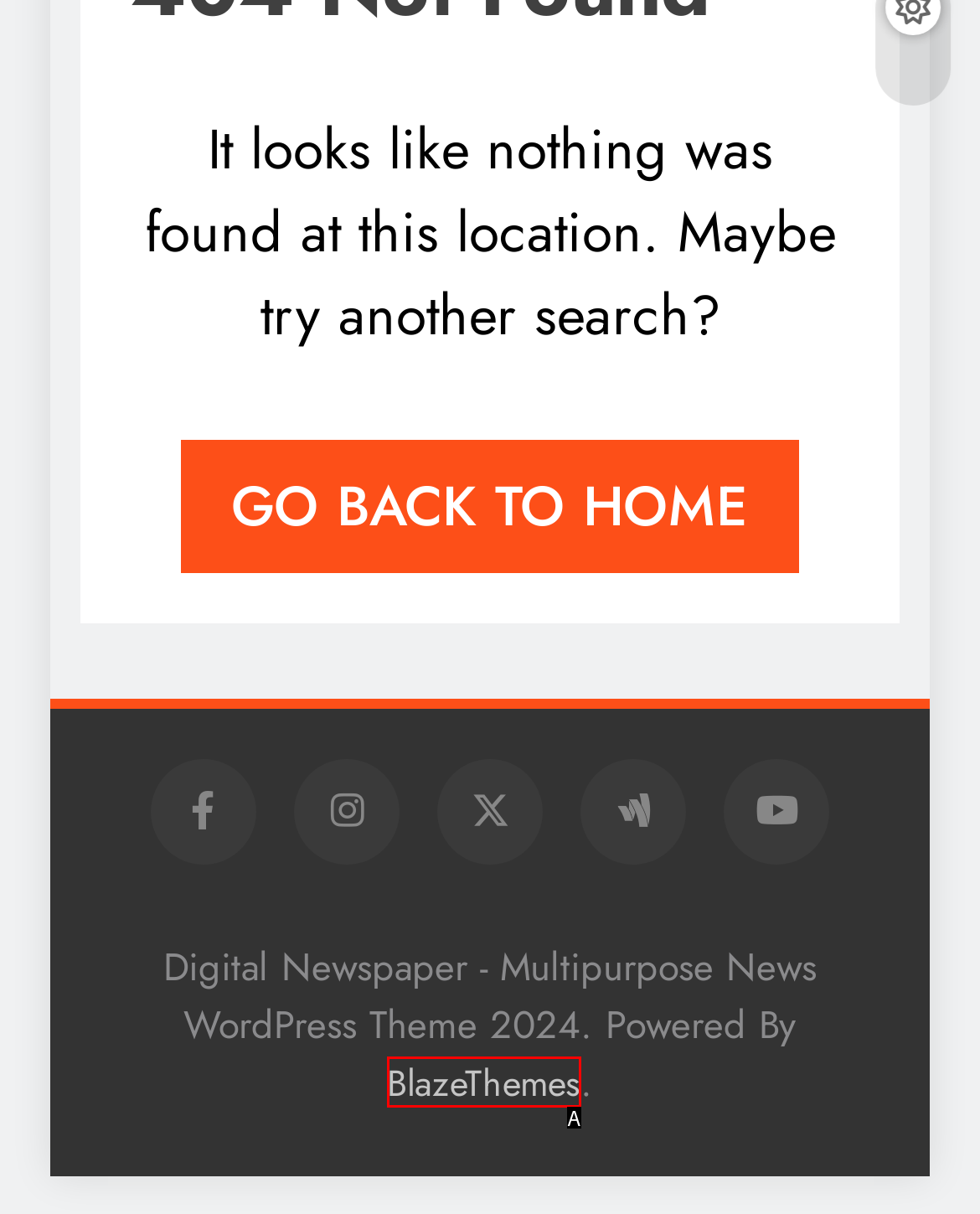Tell me which option best matches this description: BlazeThemes
Answer with the letter of the matching option directly from the given choices.

A